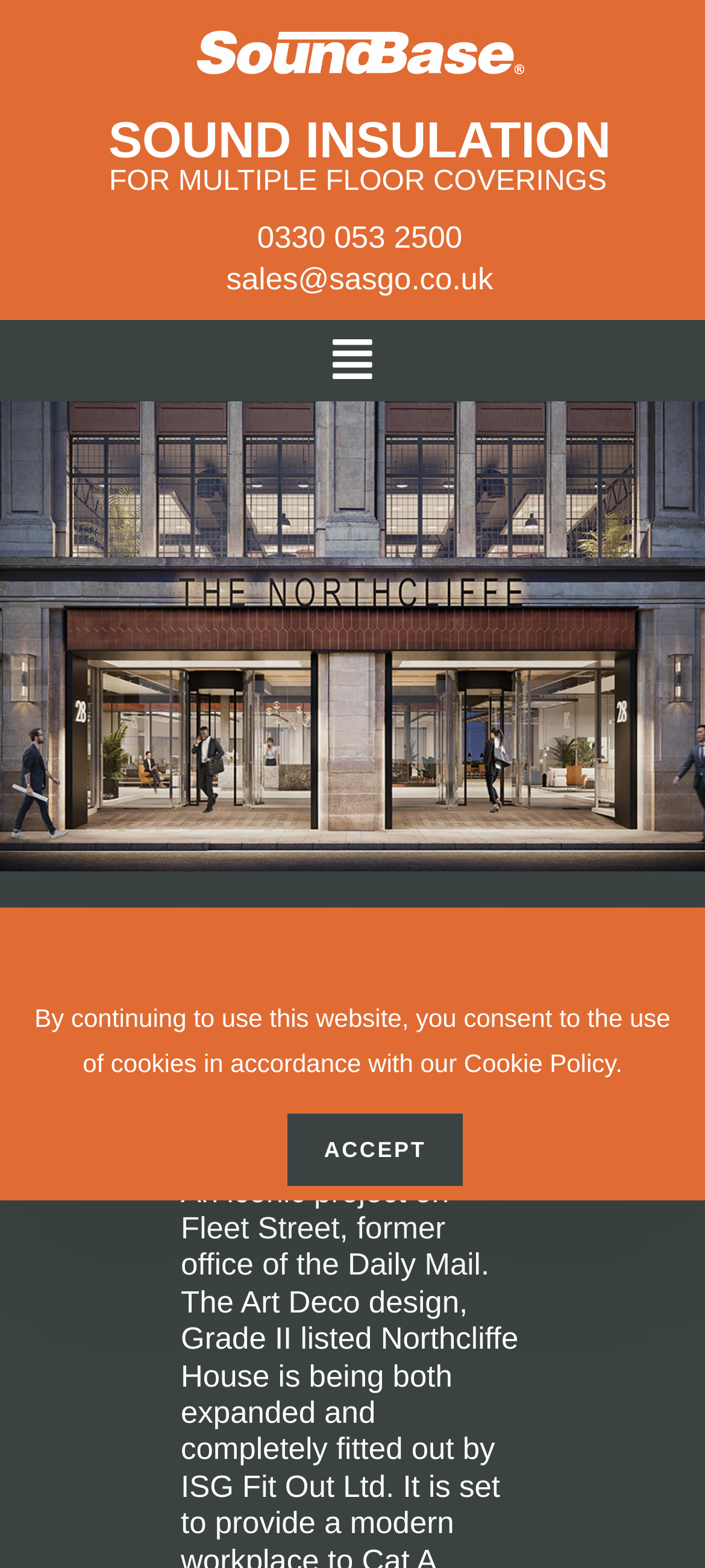Locate the bounding box of the UI element described in the following text: "Menu Close".

None